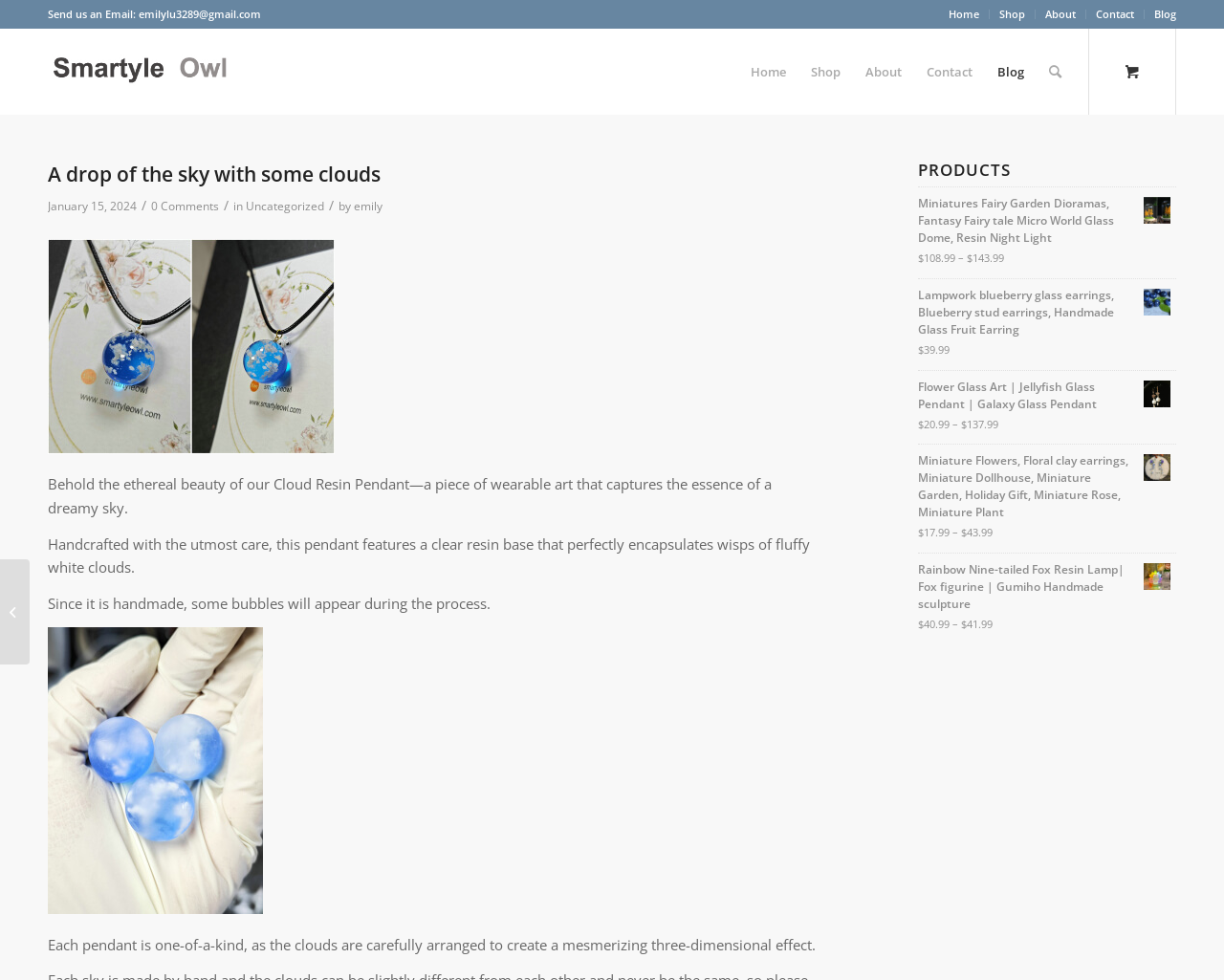What is the primary heading on this webpage?

A drop of the sky with some clouds